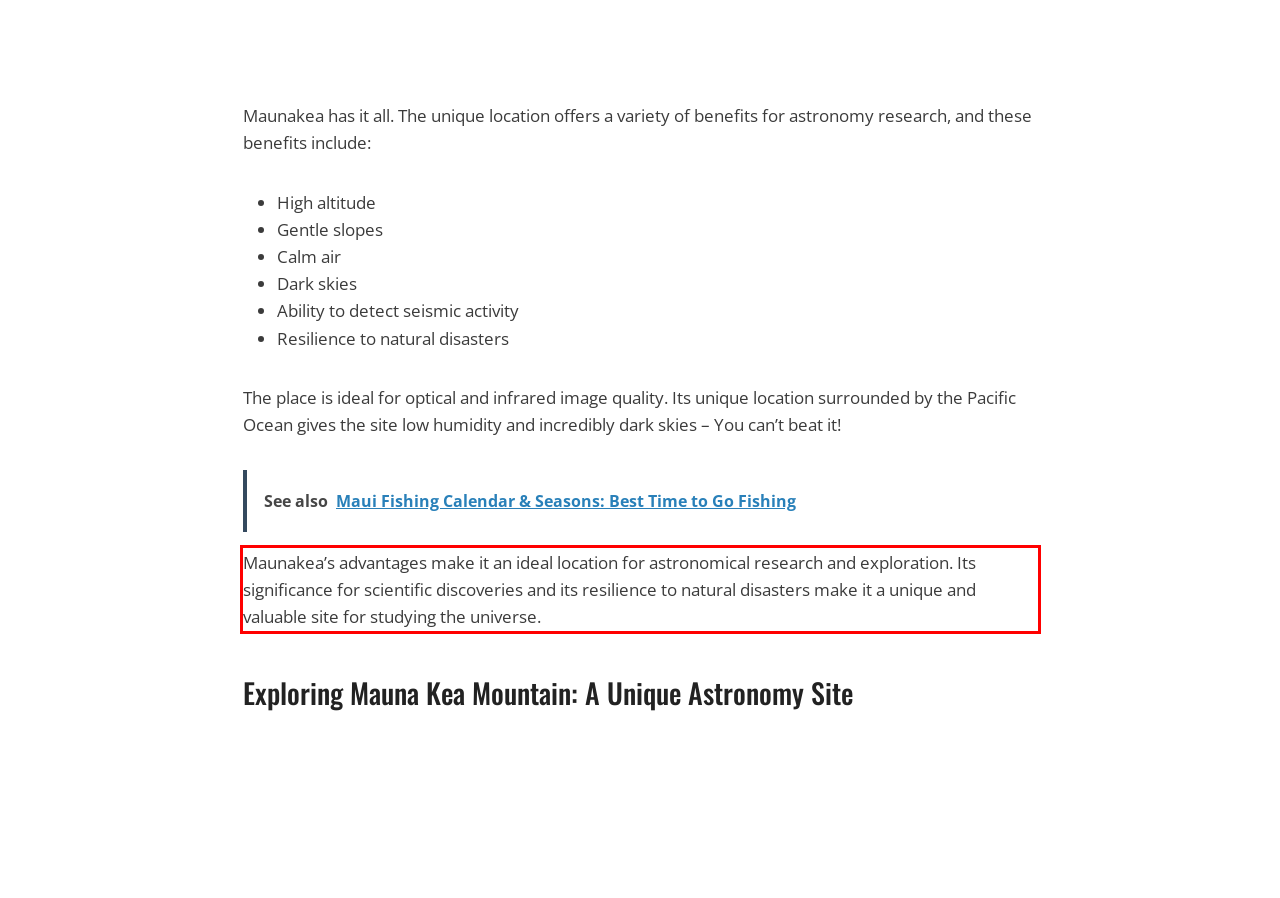There is a UI element on the webpage screenshot marked by a red bounding box. Extract and generate the text content from within this red box.

Maunakea’s advantages make it an ideal location for astronomical research and exploration. Its significance for scientific discoveries and its resilience to natural disasters make it a unique and valuable site for studying the universe.